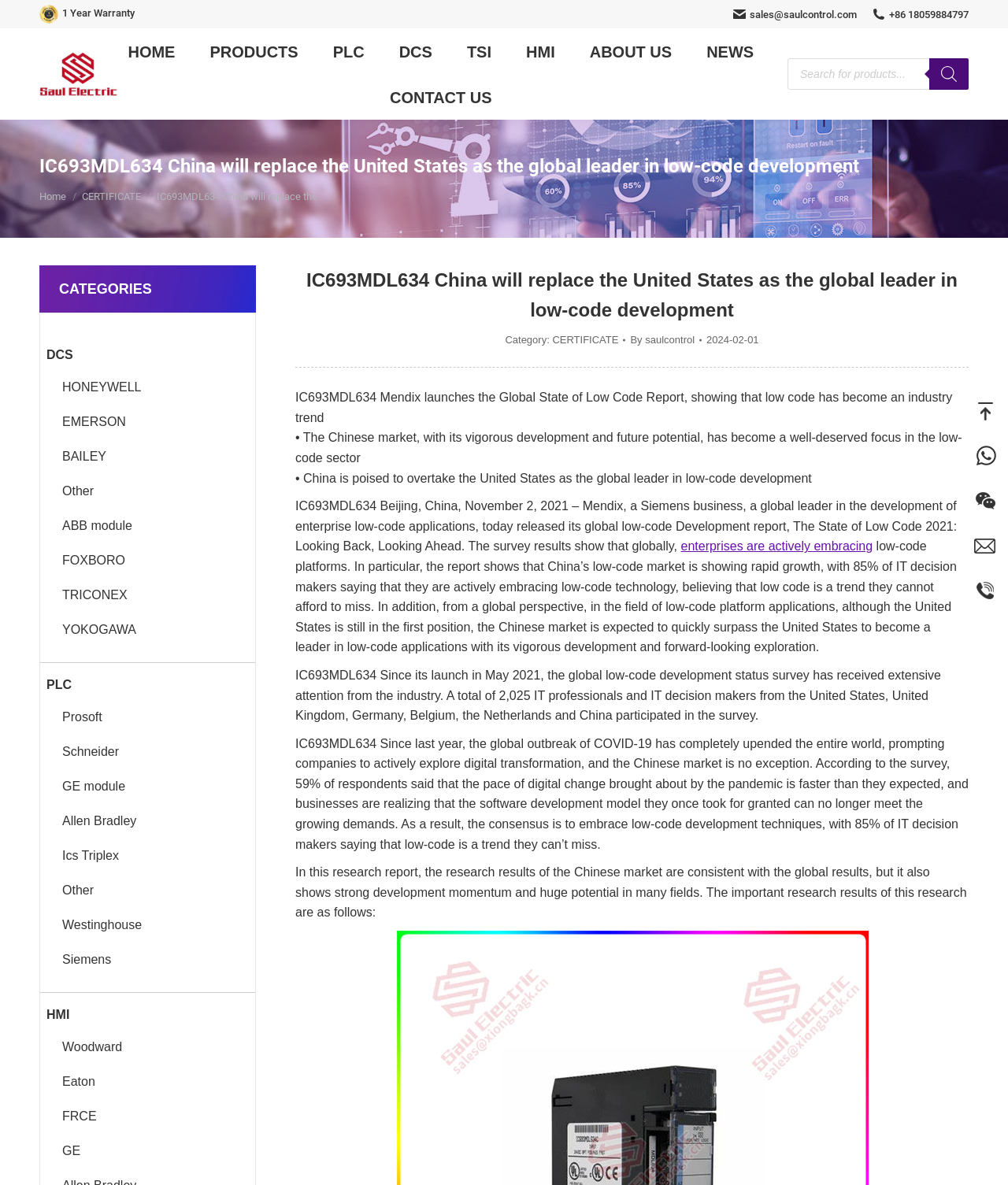Give a concise answer using one word or a phrase to the following question:
What is the company name in the logo?

saulcontrol